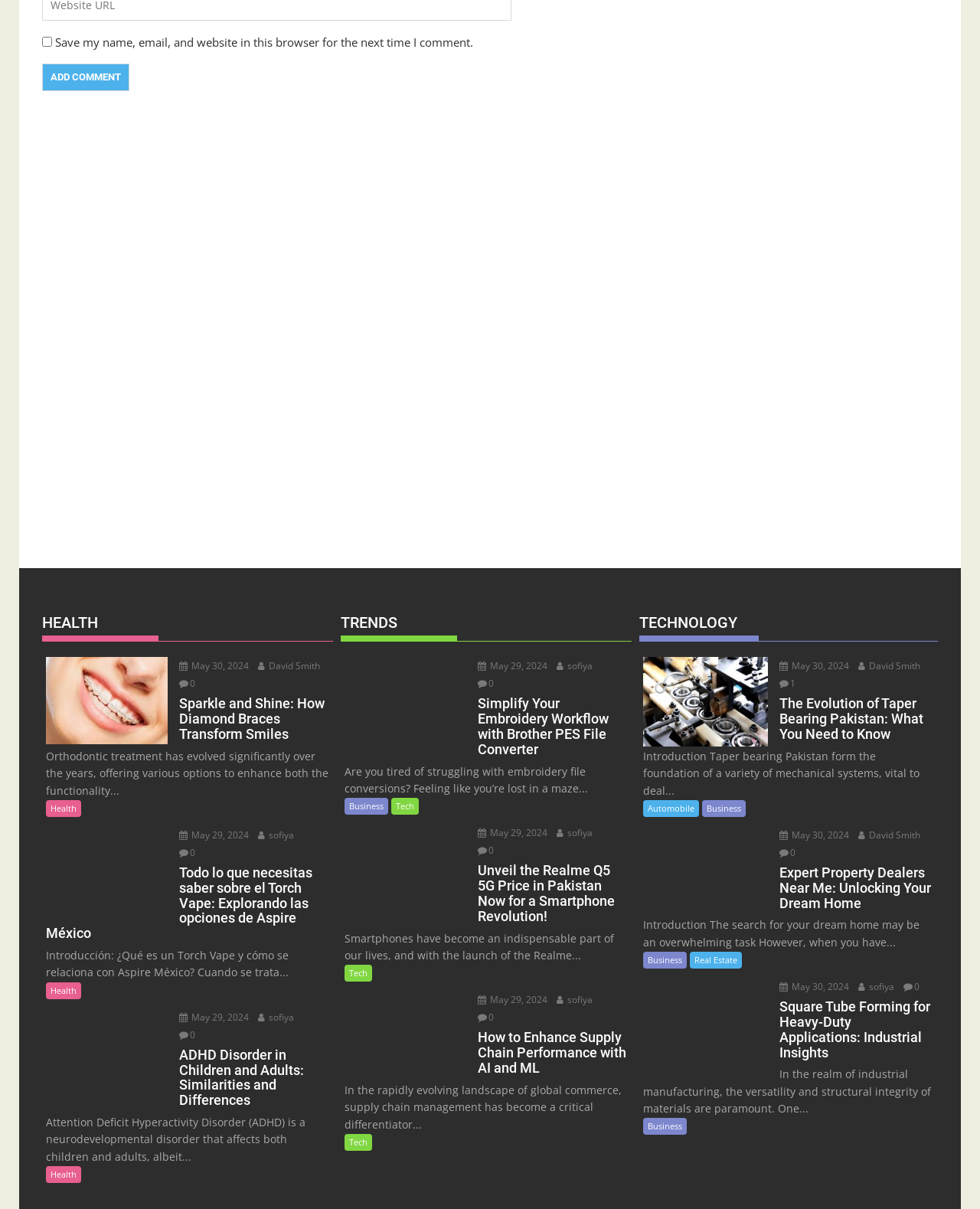Pinpoint the bounding box coordinates of the element you need to click to execute the following instruction: "Check the post from David Smith". The bounding box should be represented by four float numbers between 0 and 1, in the format [left, top, right, bottom].

[0.876, 0.546, 0.939, 0.556]